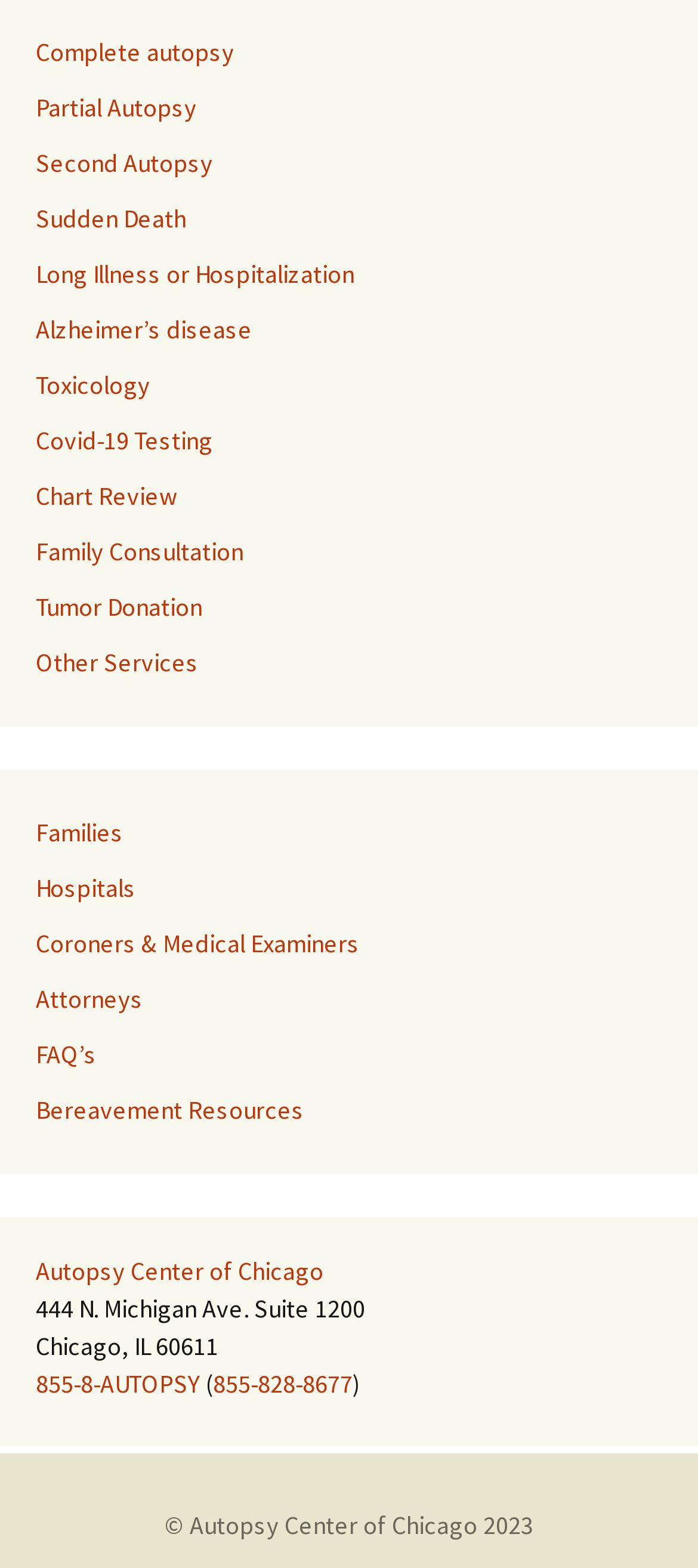Please find the bounding box for the following UI element description. Provide the coordinates in (top-left x, top-left y, bottom-right x, bottom-right y) format, with values between 0 and 1: Coroners & Medical Examiners

[0.051, 0.591, 0.515, 0.611]